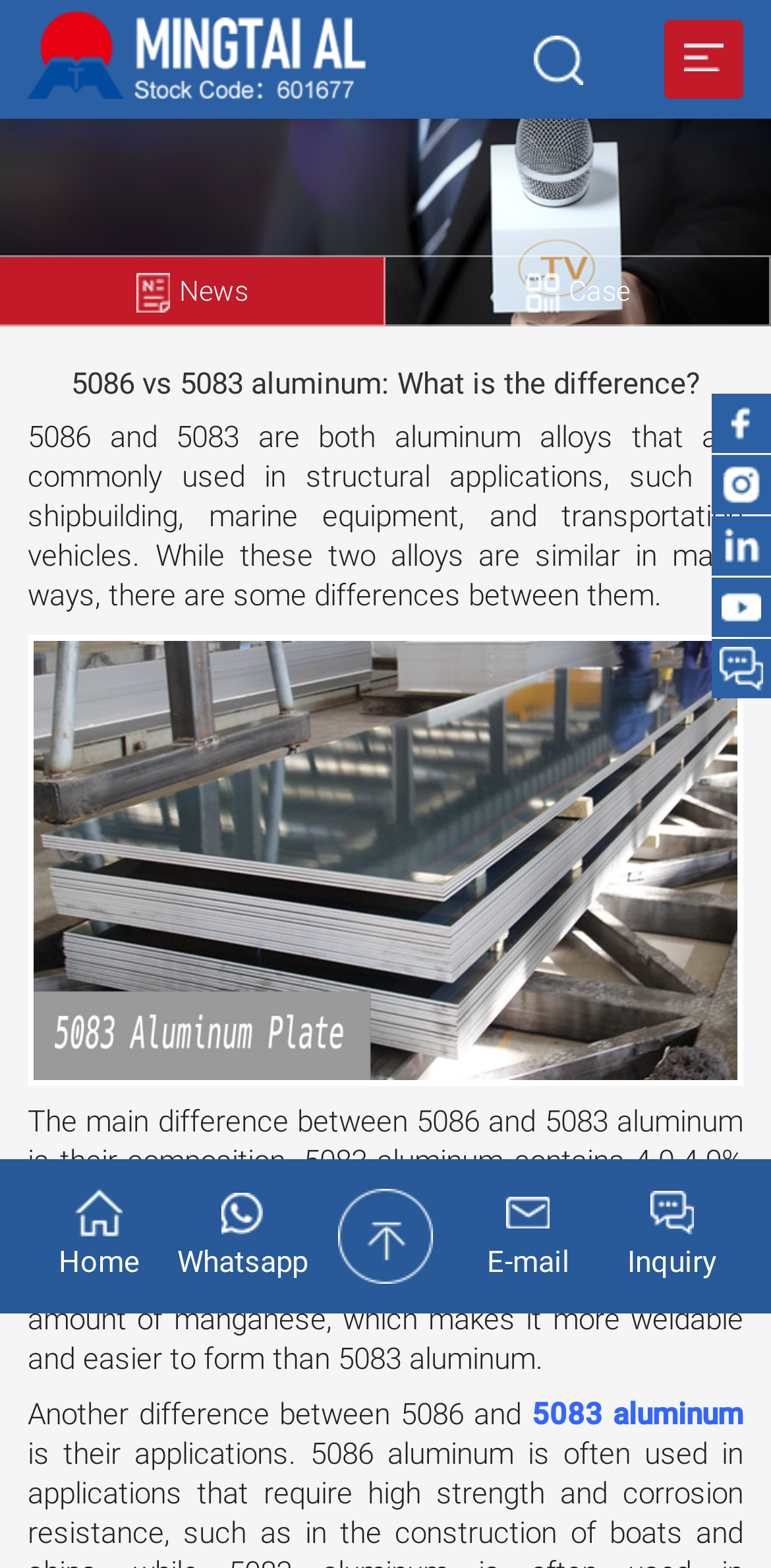Find the main header of the webpage and produce its text content.

5086 vs 5083 aluminum: What is the difference?